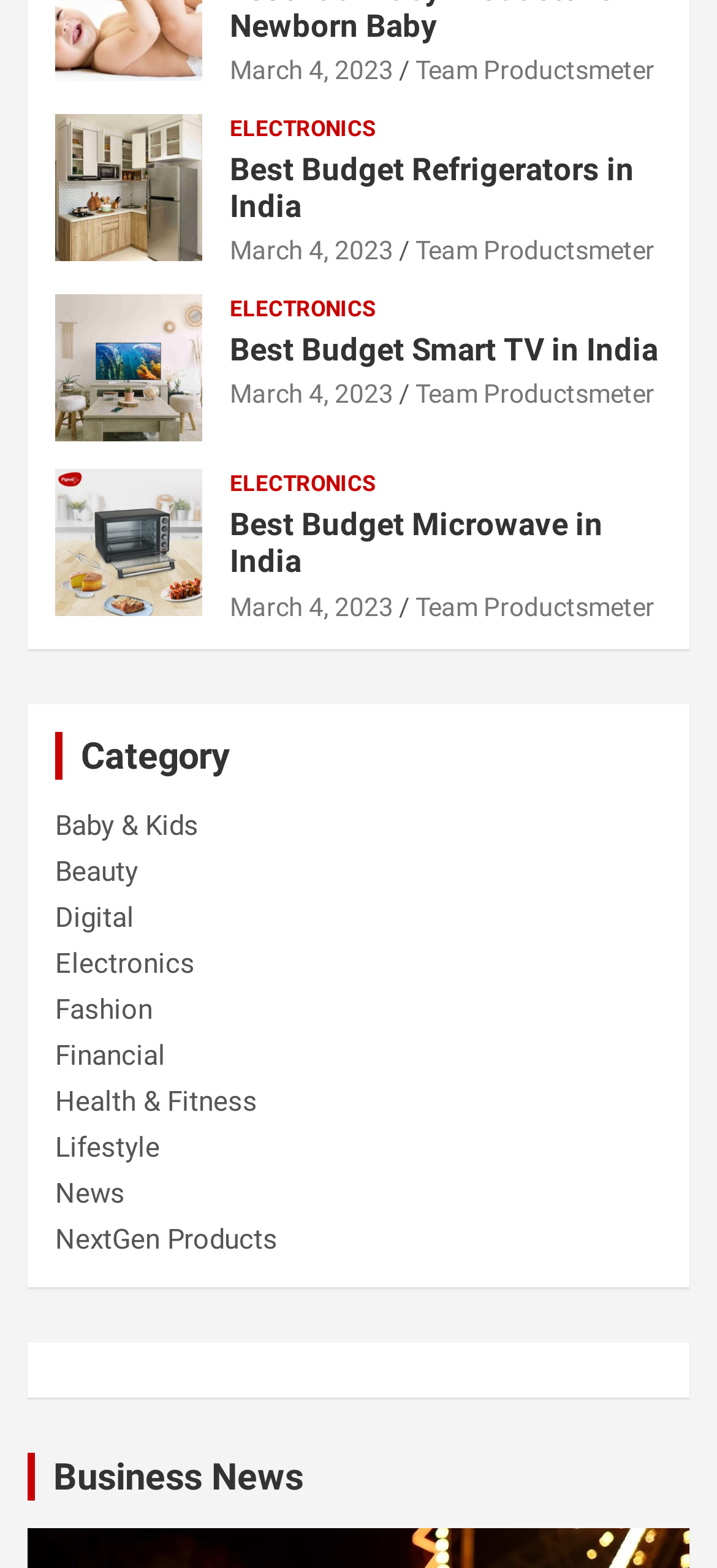What is the category of the 'Best Budget Refrigerators in India' article?
We need a detailed and meticulous answer to the question.

The category of the 'Best Budget Refrigerators in India' article can be determined by looking at the link 'ELECTRONICS' which is vertically aligned with the heading 'Best Budget Refrigerators in India'.